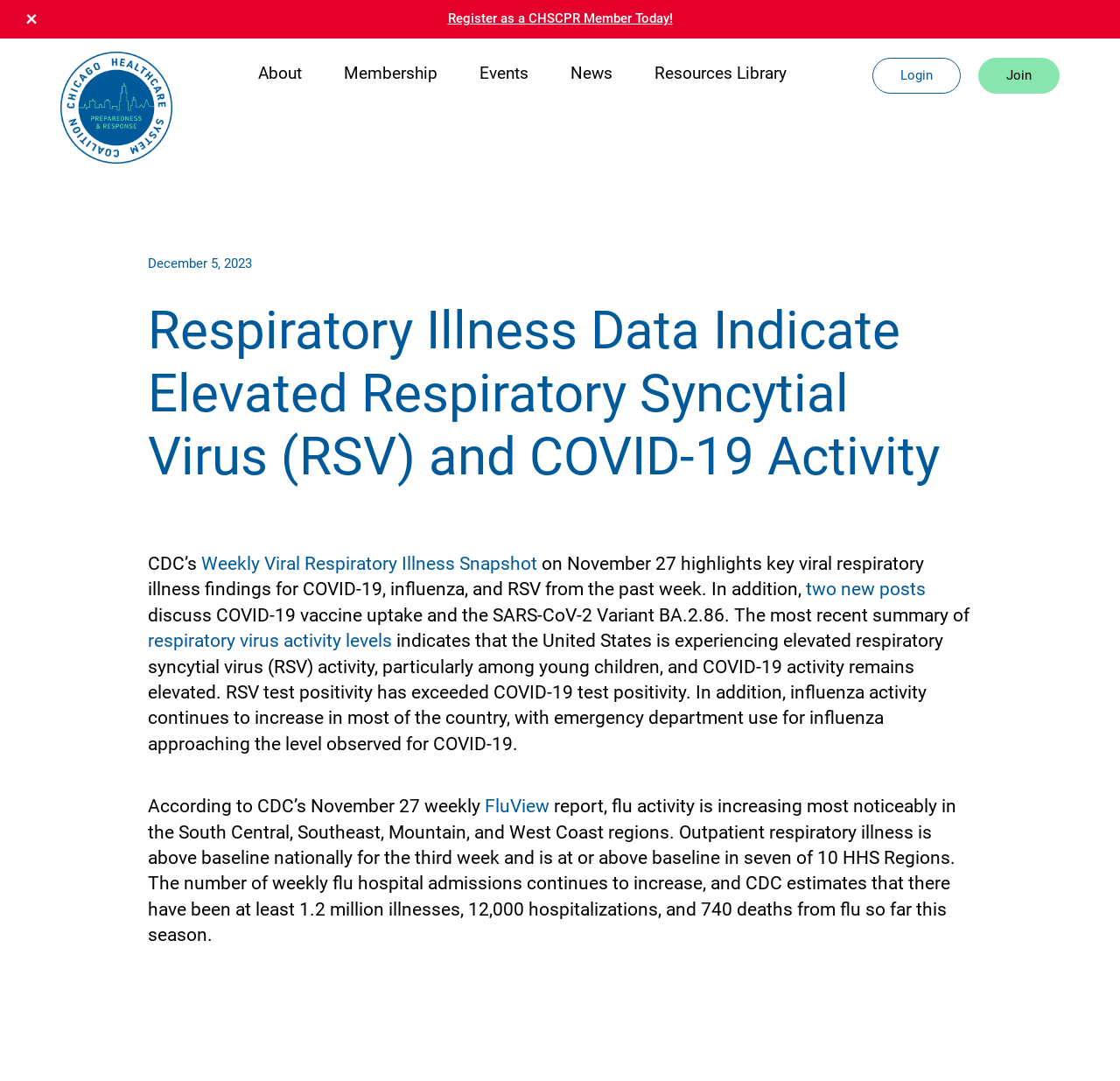Using details from the image, please answer the following question comprehensively:
What is the purpose of the CHSCPR?

I inferred the purpose of the CHSCPR by looking at the root element, which contains the text 'Chicago Healthcare System Coalition for Preparedness and Response', indicating that the website is related to healthcare and response to illnesses.